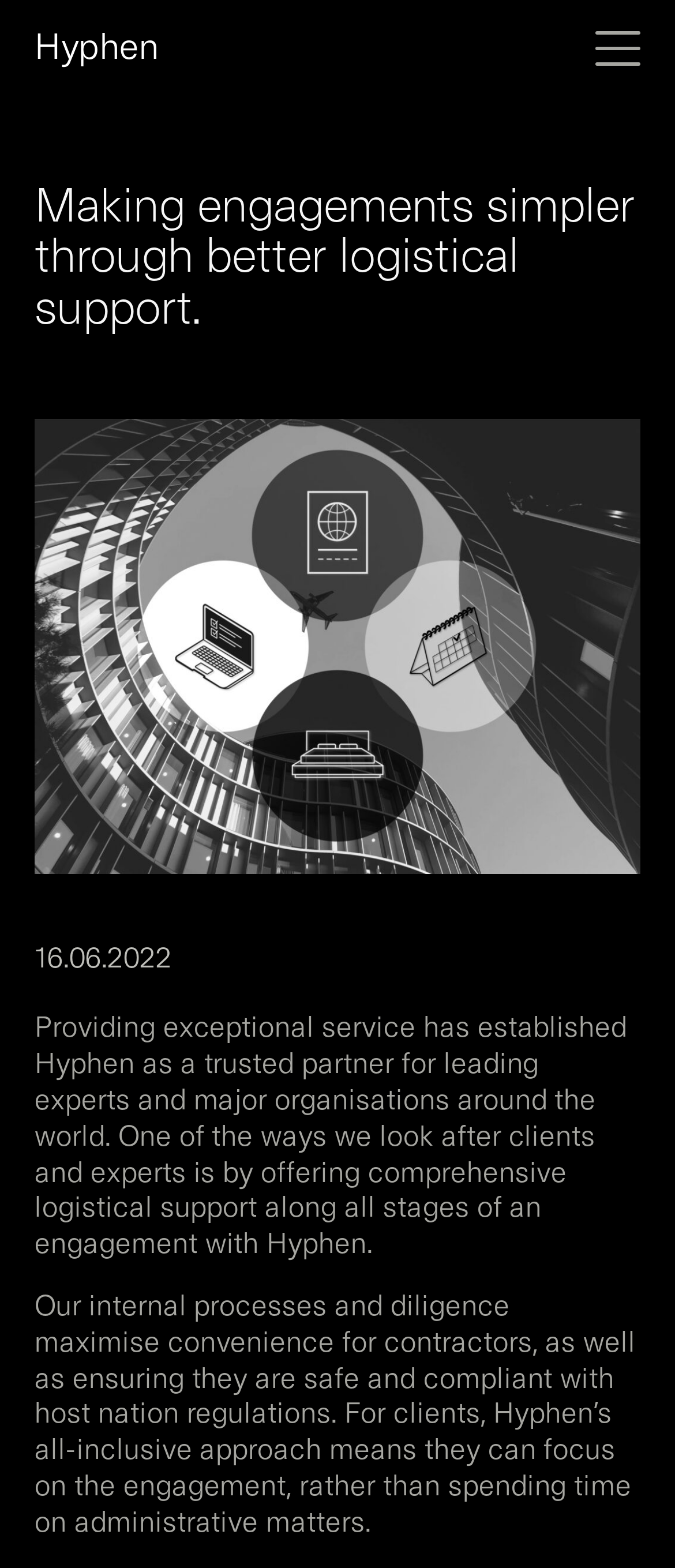What is the date mentioned on the webpage?
Examine the image and give a concise answer in one word or a short phrase.

16.06.2022